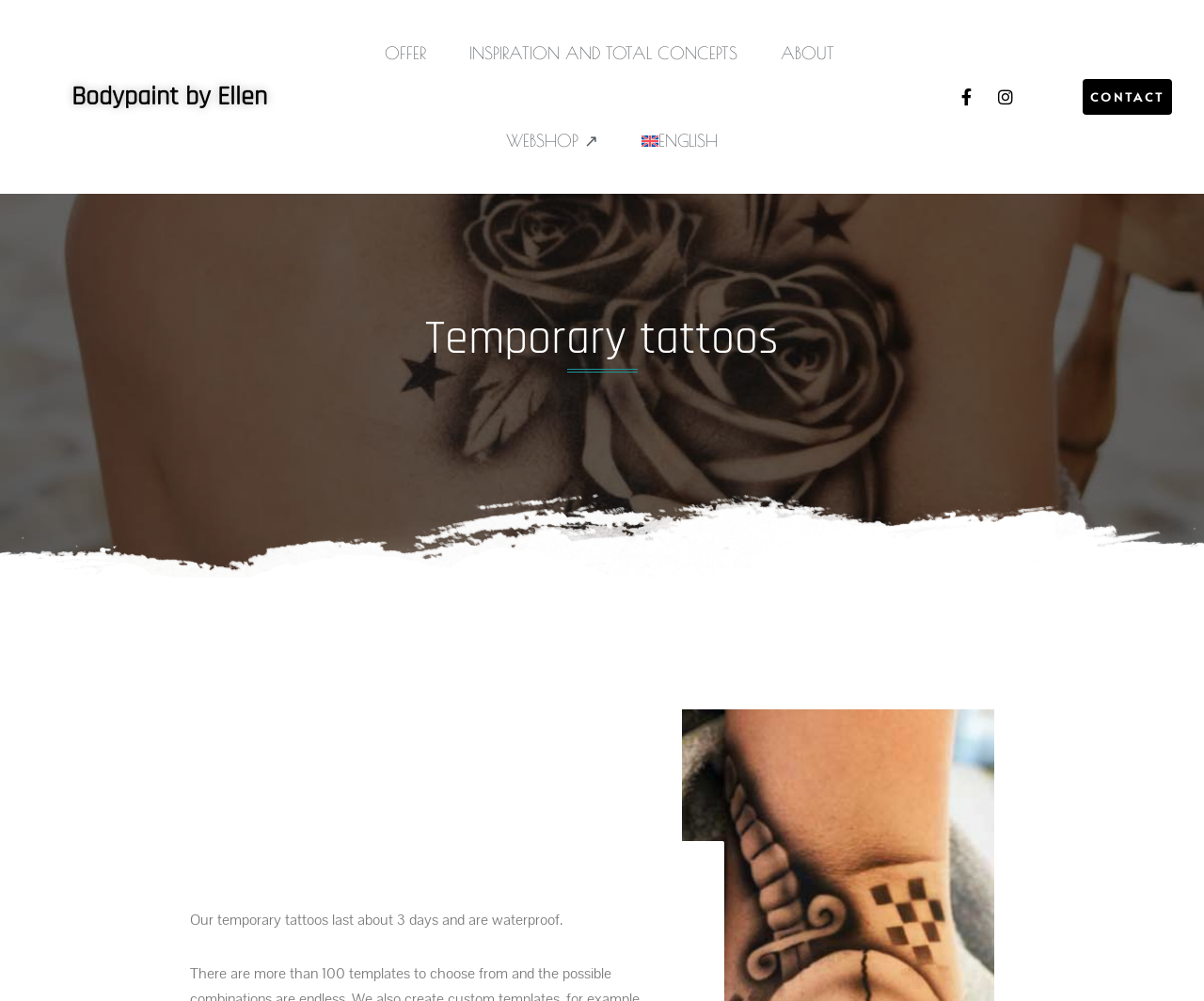Locate the bounding box of the user interface element based on this description: "Inspiration and total concepts".

[0.374, 0.009, 0.628, 0.097]